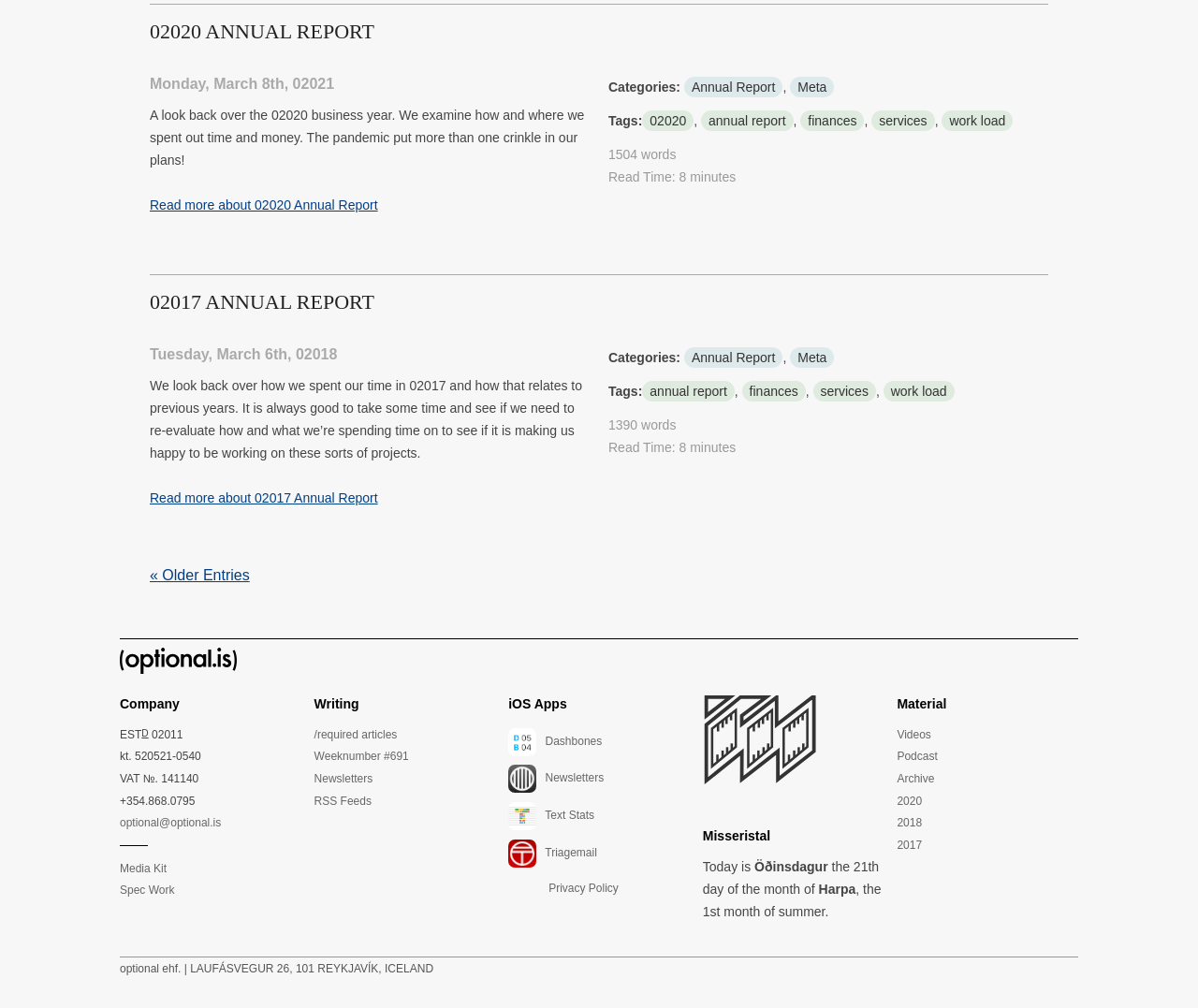Given the element description: "« Older Entries", predict the bounding box coordinates of the UI element it refers to, using four float numbers between 0 and 1, i.e., [left, top, right, bottom].

[0.125, 0.563, 0.208, 0.578]